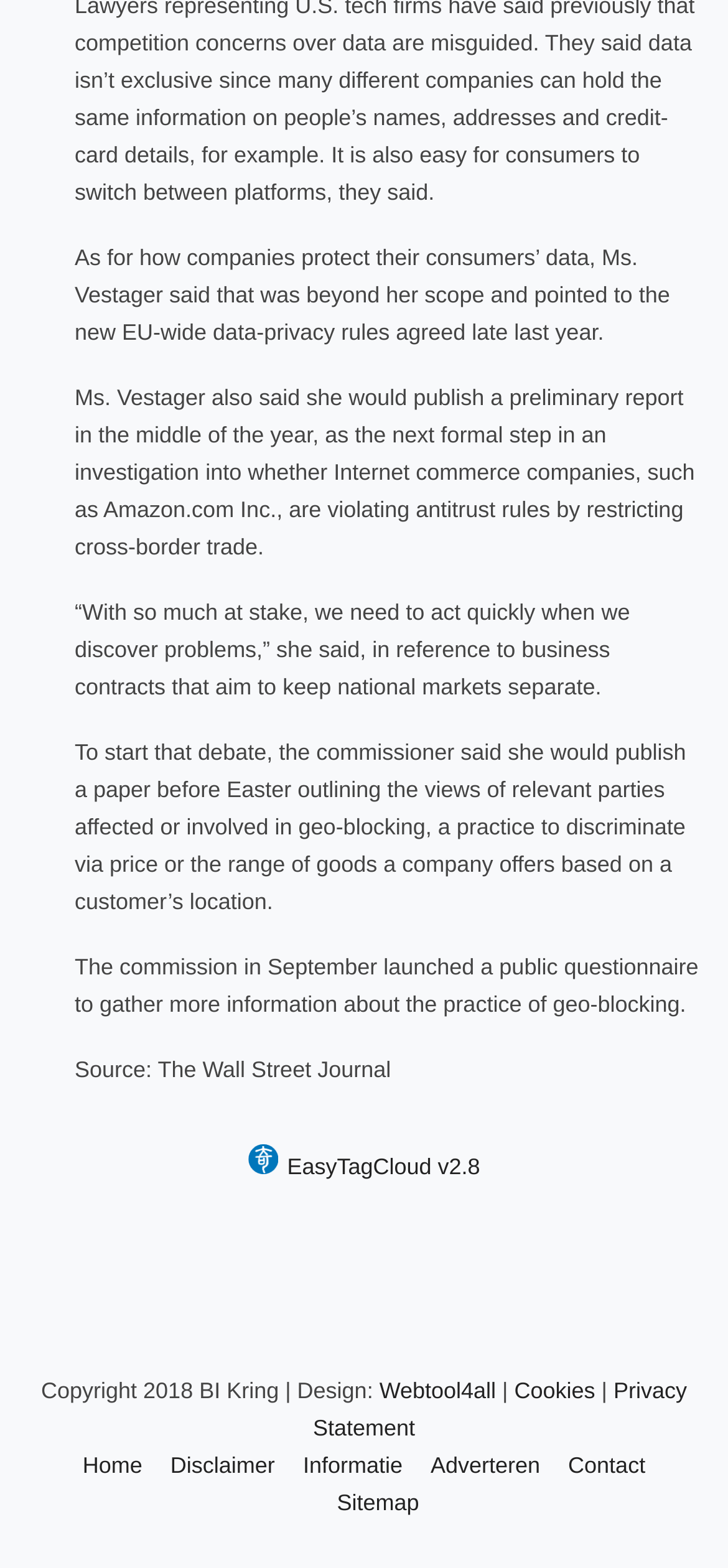Find the bounding box coordinates for the element described here: "title="Instagram"".

None